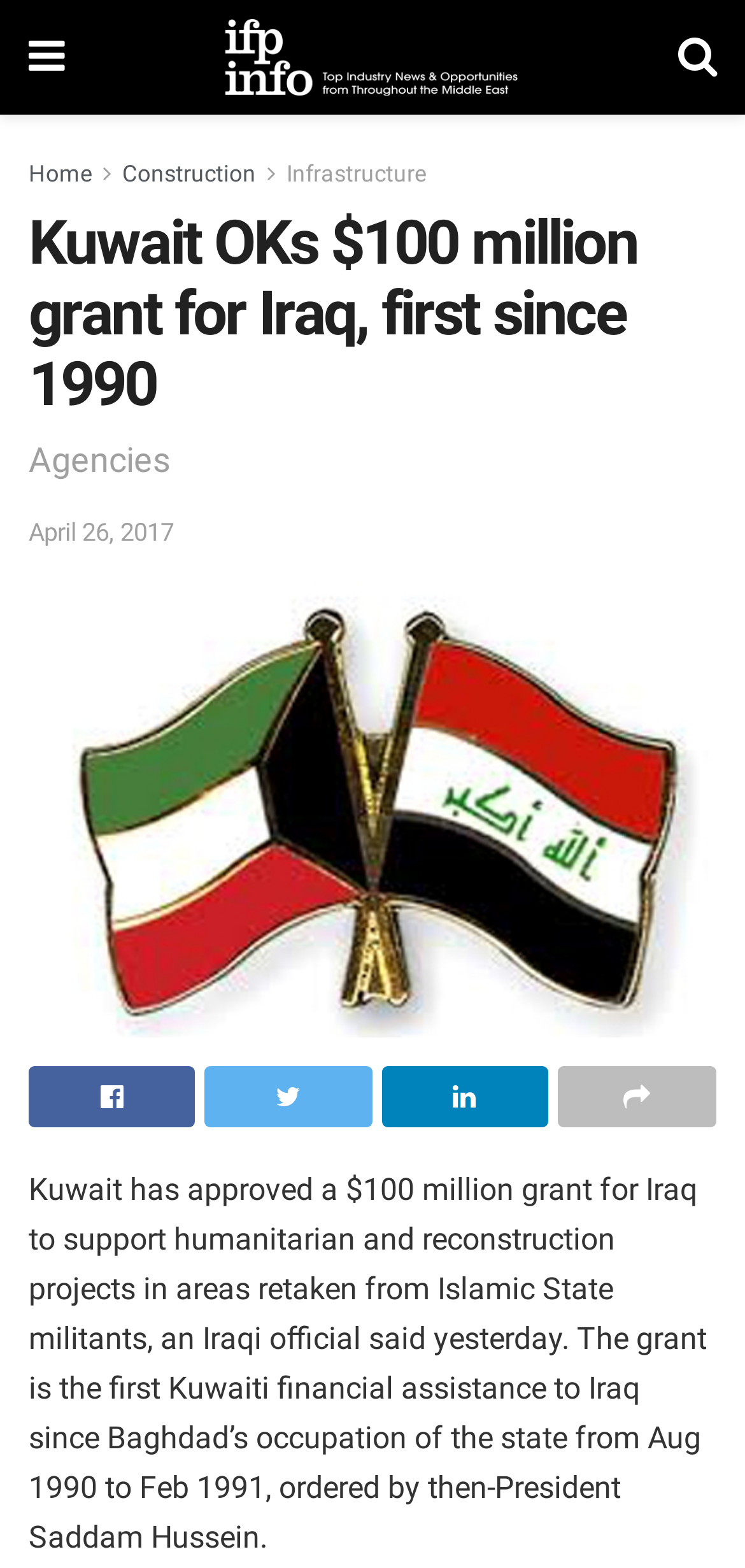What is the purpose of the grant approved by Kuwait for Iraq? Based on the screenshot, please respond with a single word or phrase.

Humanitarian and reconstruction projects